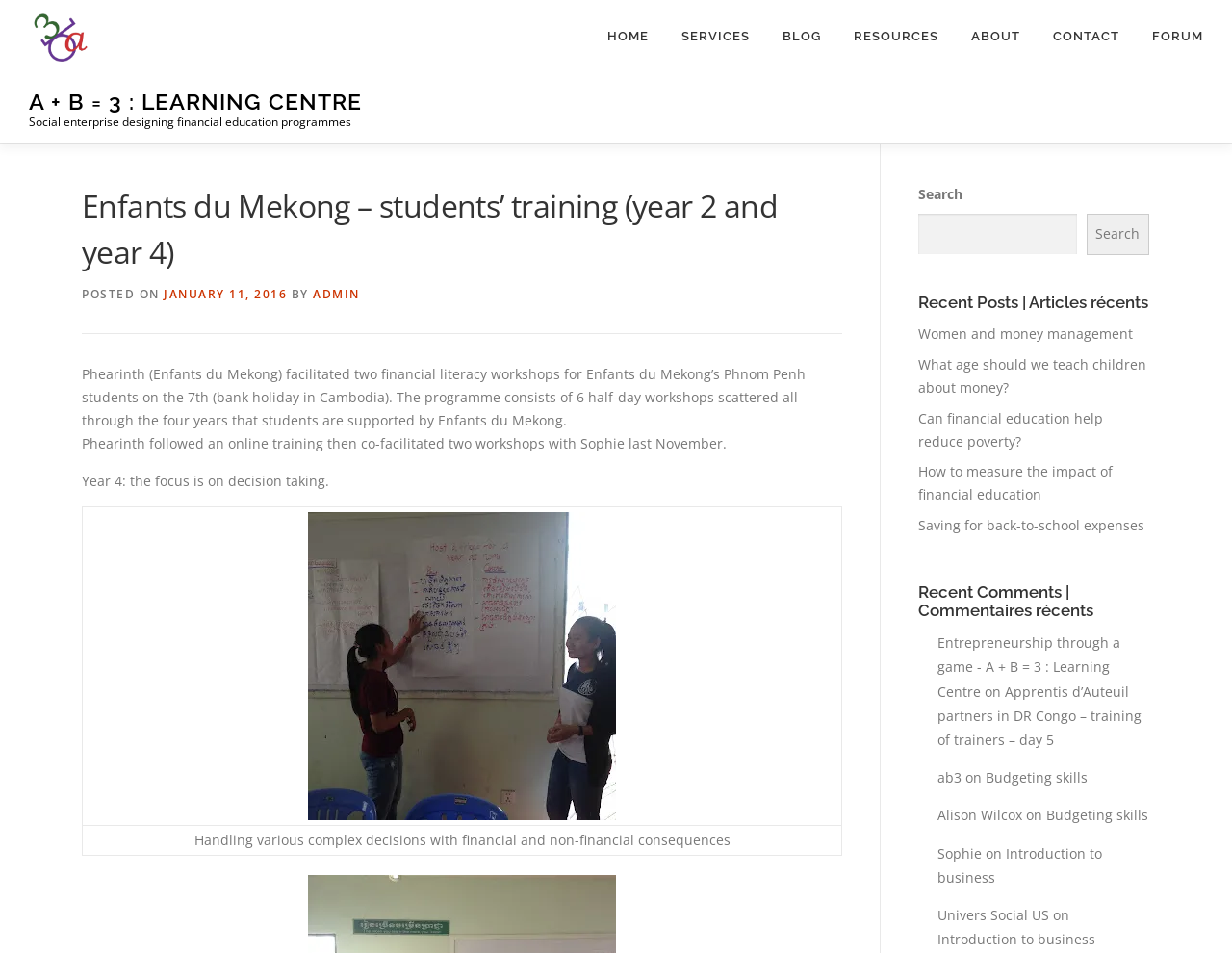Identify the bounding box coordinates for the region to click in order to carry out this instruction: "Click on the 'CONTACT' link". Provide the coordinates using four float numbers between 0 and 1, formatted as [left, top, right, bottom].

[0.841, 0.0, 0.922, 0.076]